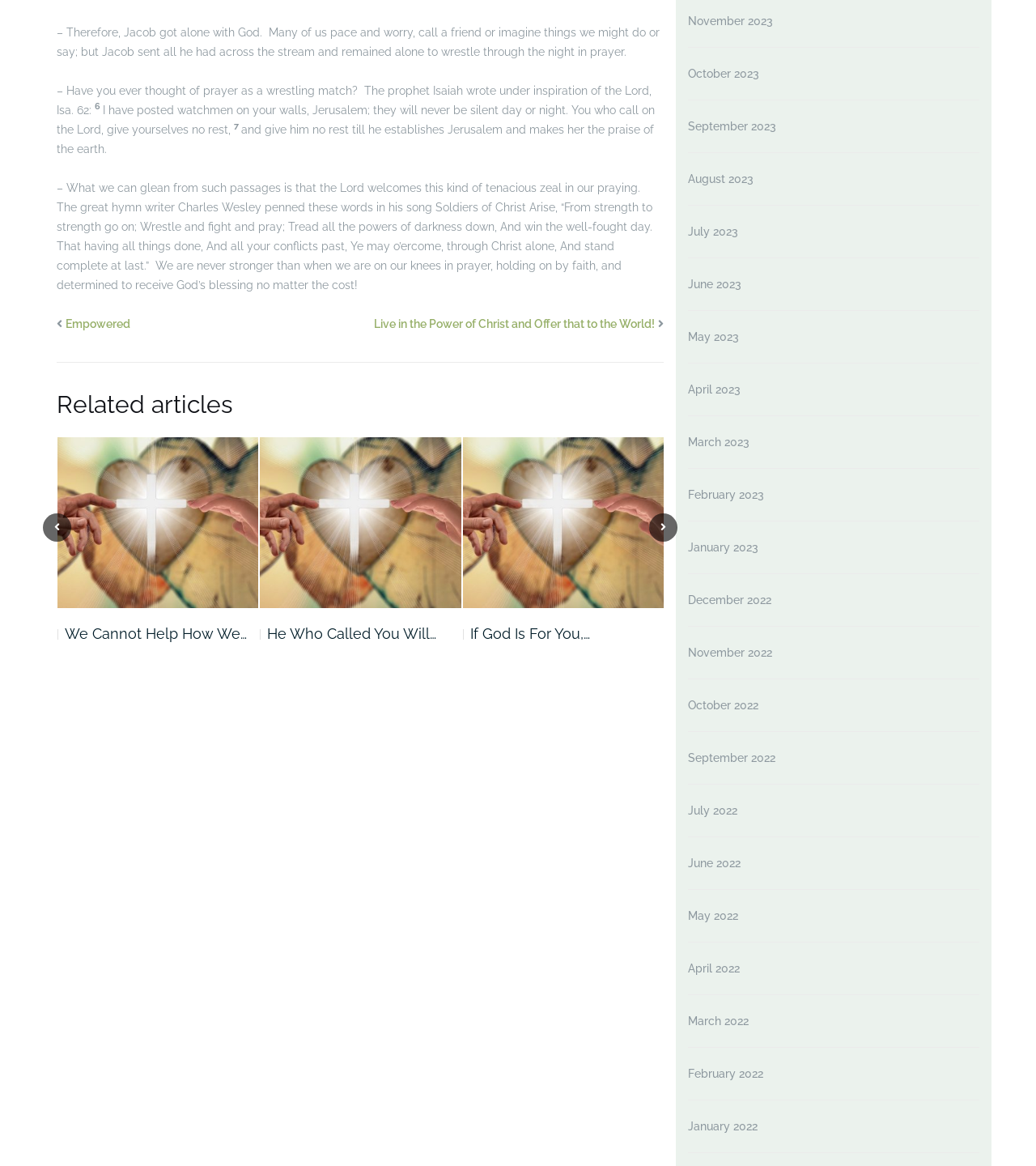Determine the bounding box coordinates for the region that must be clicked to execute the following instruction: "Read 'Related articles'".

[0.055, 0.335, 0.59, 0.358]